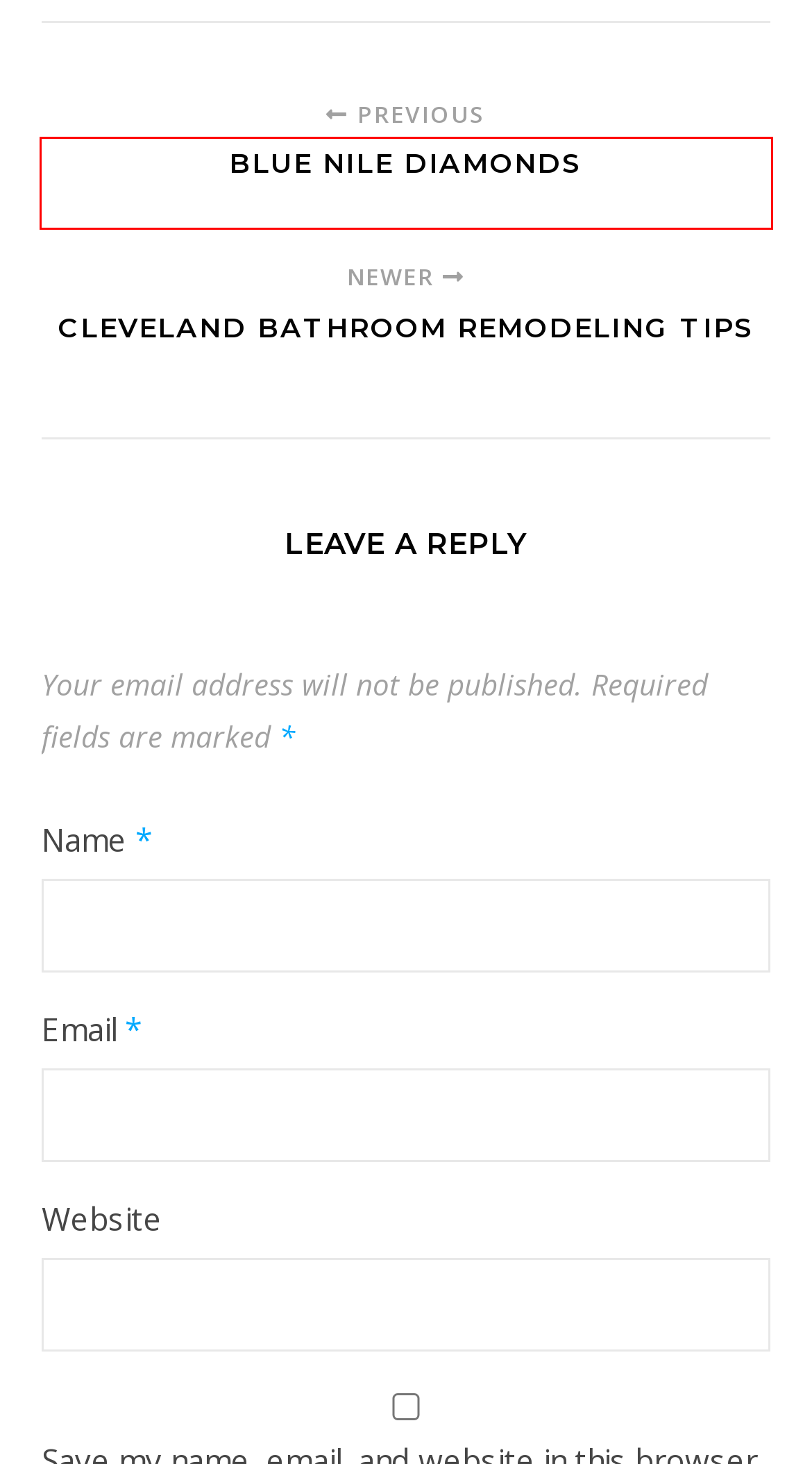You are given a screenshot of a webpage with a red bounding box around an element. Choose the most fitting webpage description for the page that appears after clicking the element within the red bounding box. Here are the candidates:
A. Technology – Projectors
B. Projectors – Technology Blog
C. projectors-now – Projectors
D. Blue Nile Diamonds – Projectors
E. Business – Projectors
F. Cleveland Bathroom Remodeling Tips – Projectors
G. Privacy Policy – Projectors
H. Cutting Your Dogs’ Nails – Projectors

D